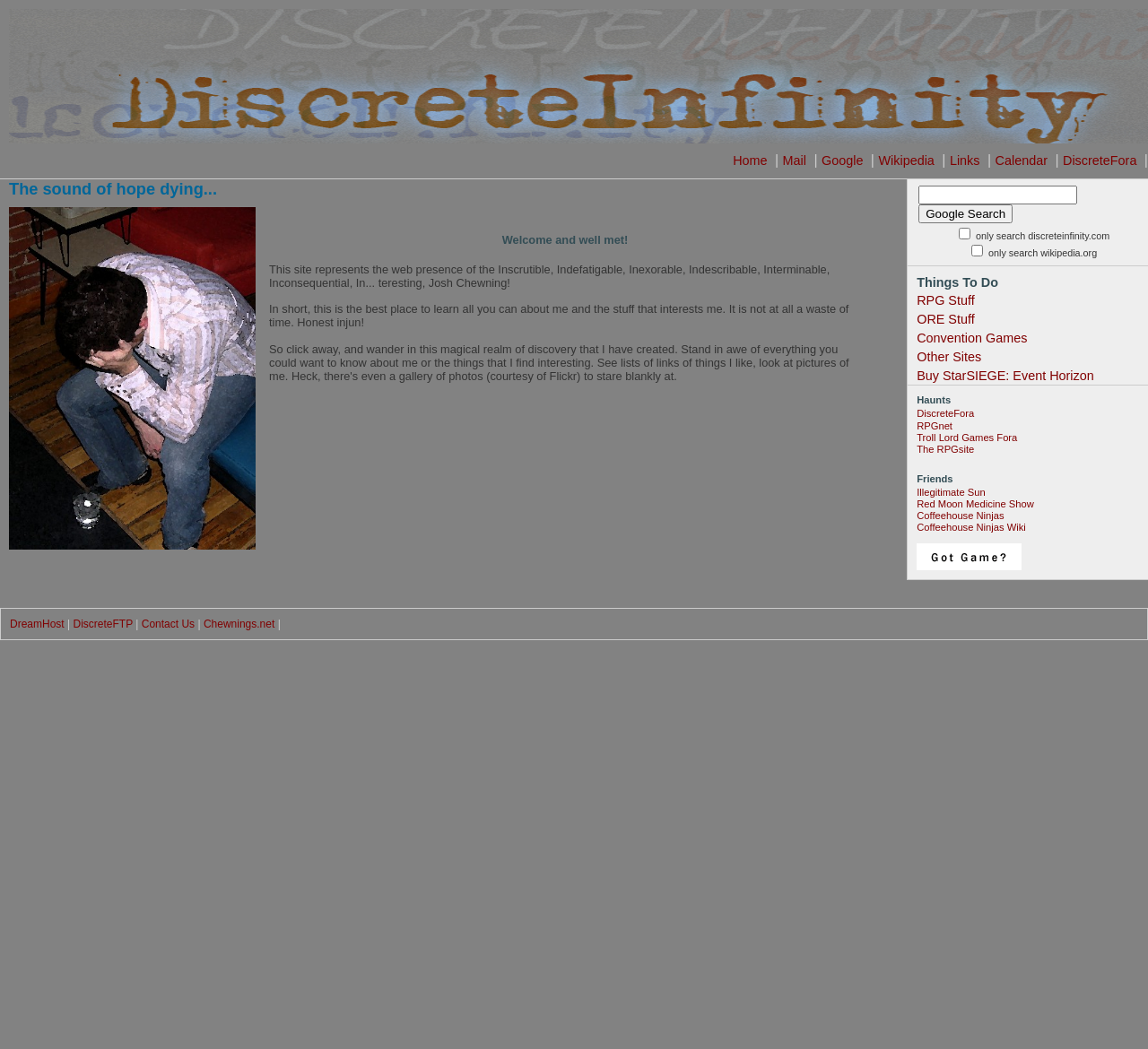Identify the bounding box coordinates of the region that needs to be clicked to carry out this instruction: "Go to the RPG Stuff page". Provide these coordinates as four float numbers ranging from 0 to 1, i.e., [left, top, right, bottom].

[0.791, 0.278, 1.0, 0.296]